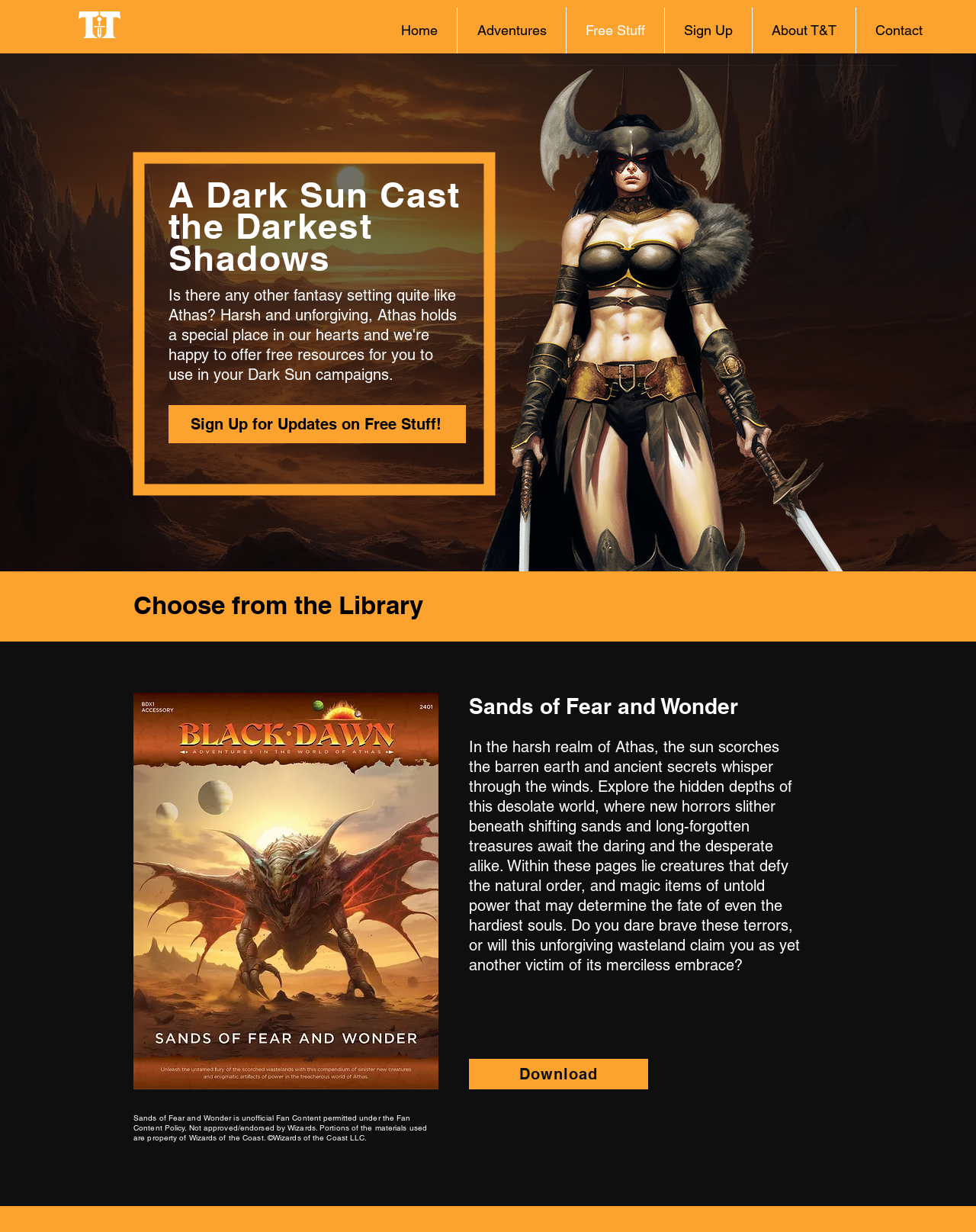Please identify the bounding box coordinates of the element I need to click to follow this instruction: "Learn more about the About T&T page".

[0.771, 0.006, 0.877, 0.043]